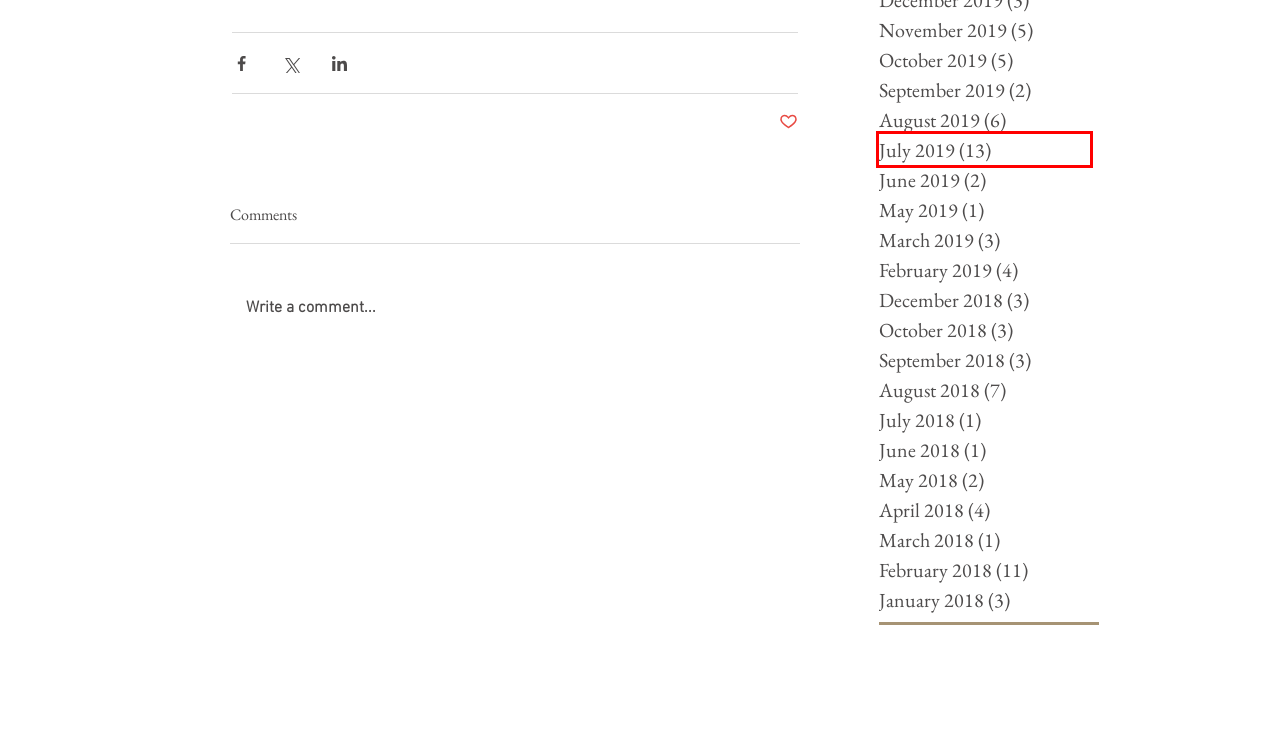You have a screenshot of a webpage where a red bounding box highlights a specific UI element. Identify the description that best matches the resulting webpage after the highlighted element is clicked. The choices are:
A. March - 2019
B. November - 2019
C. July - 2019
D. December - 2018
E. September - 2019
F. February - 2019
G. September - 2018
H. October - 2018

C